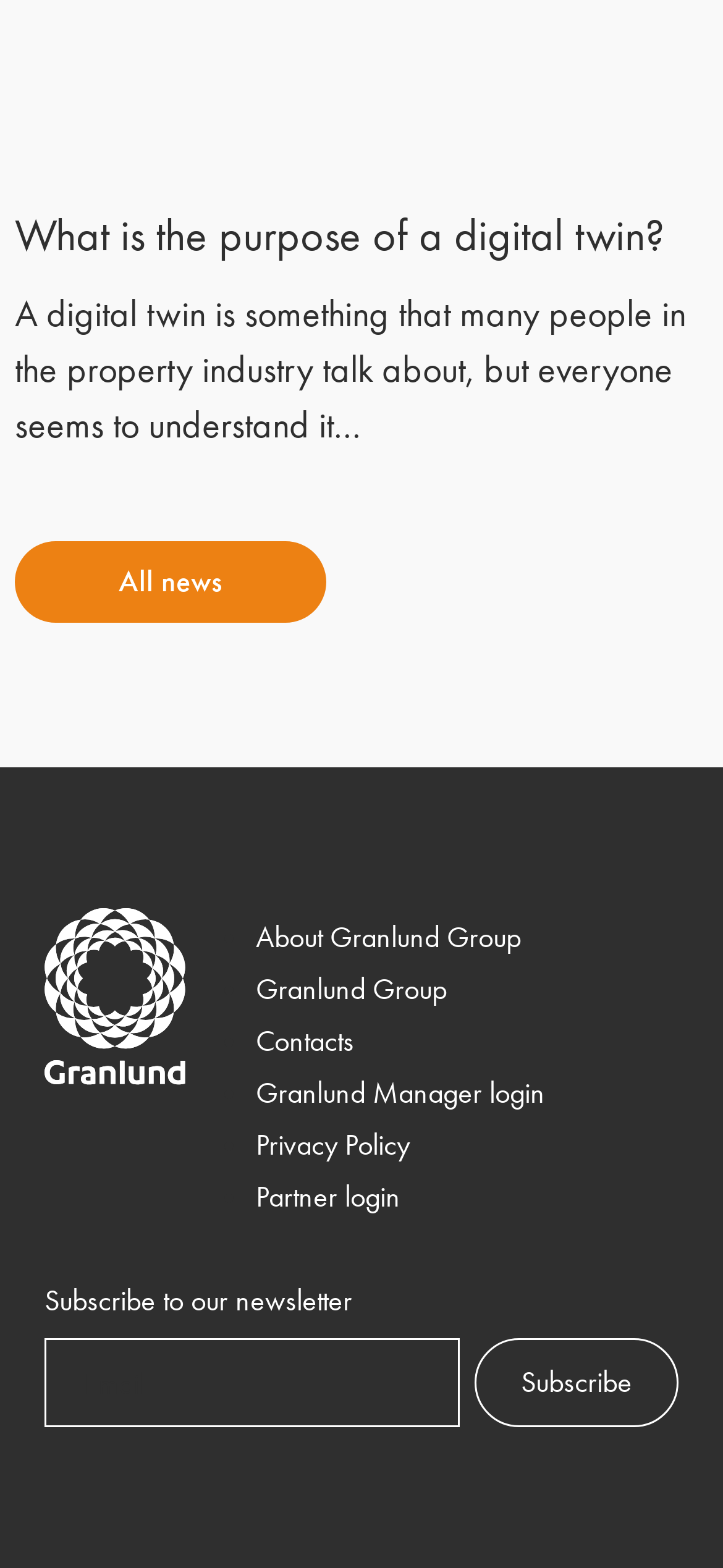Provide a short answer to the following question with just one word or phrase: What is the topic of the news?

Digital twin